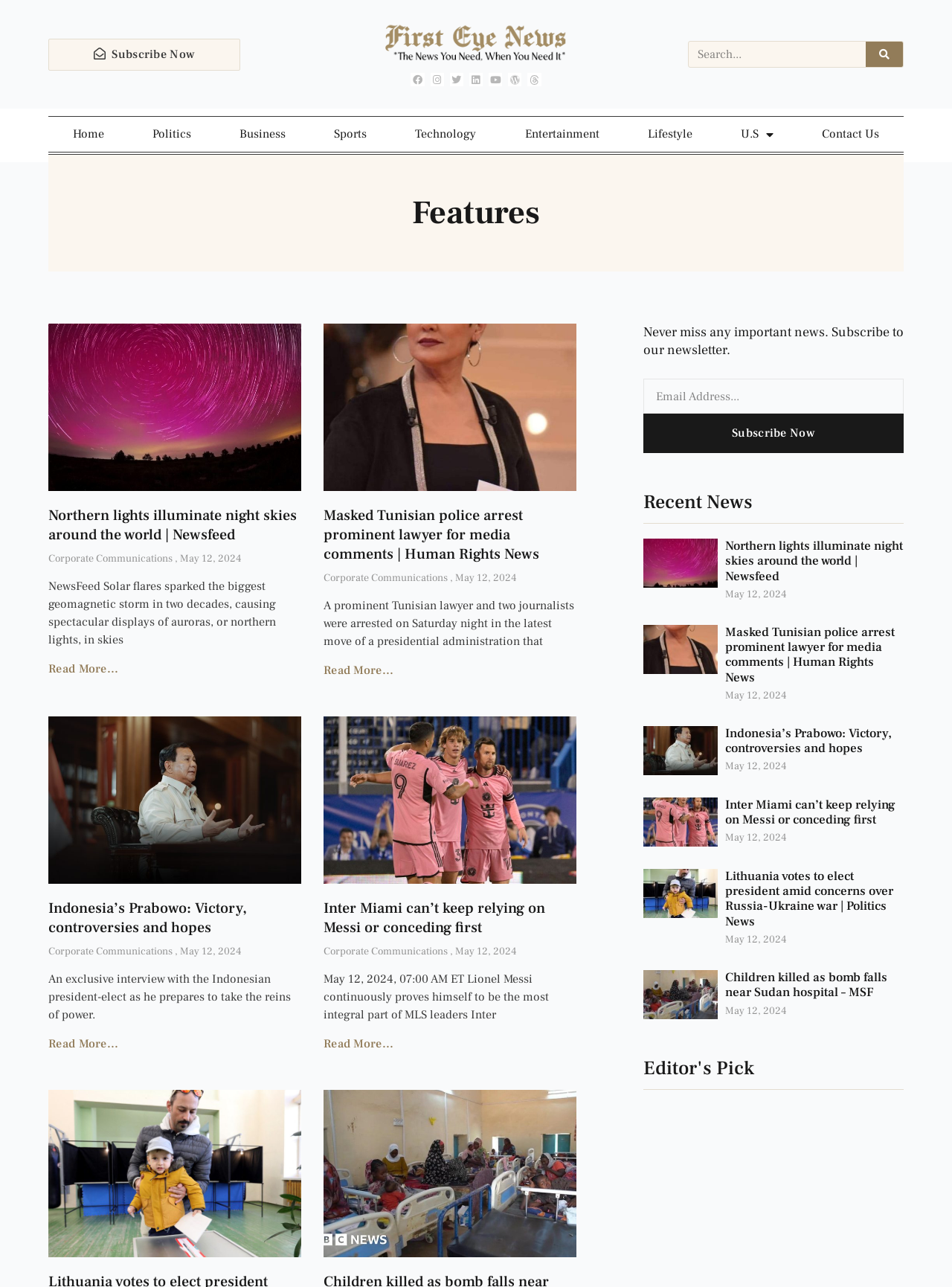Identify the bounding box coordinates of the element to click to follow this instruction: 'Subscribe to the newsletter'. Ensure the coordinates are four float values between 0 and 1, provided as [left, top, right, bottom].

[0.676, 0.294, 0.949, 0.352]